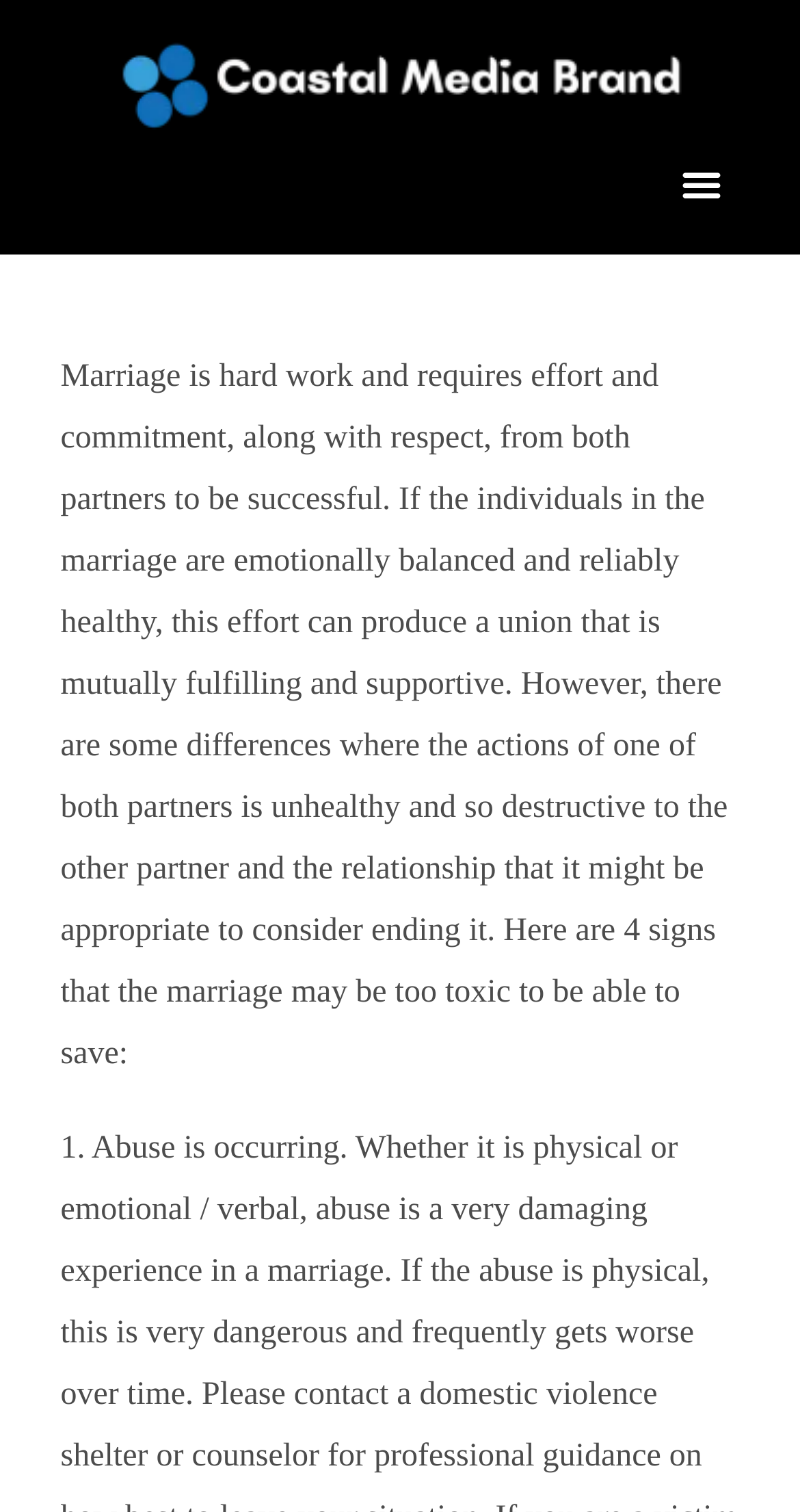Describe all the visual and textual components of the webpage comprehensively.

The webpage is about a Myrtle Beach web design and development company, Coastal Media Brand, which focuses on custom website design with SEO and conversion optimization. 

At the top left of the page, there is a link and an image with the company name "Coastal Media Brand". To the right of this, there is a navigation menu labeled "Menu" with a toggle button that has a popup menu. The menu toggle button is accompanied by two small images.

Below the top section, there is a large block of text that takes up most of the page. The text discusses the challenges of marriage, describing the importance of emotional balance and respect in a successful partnership. It also highlights signs that a marriage may be too toxic to save.